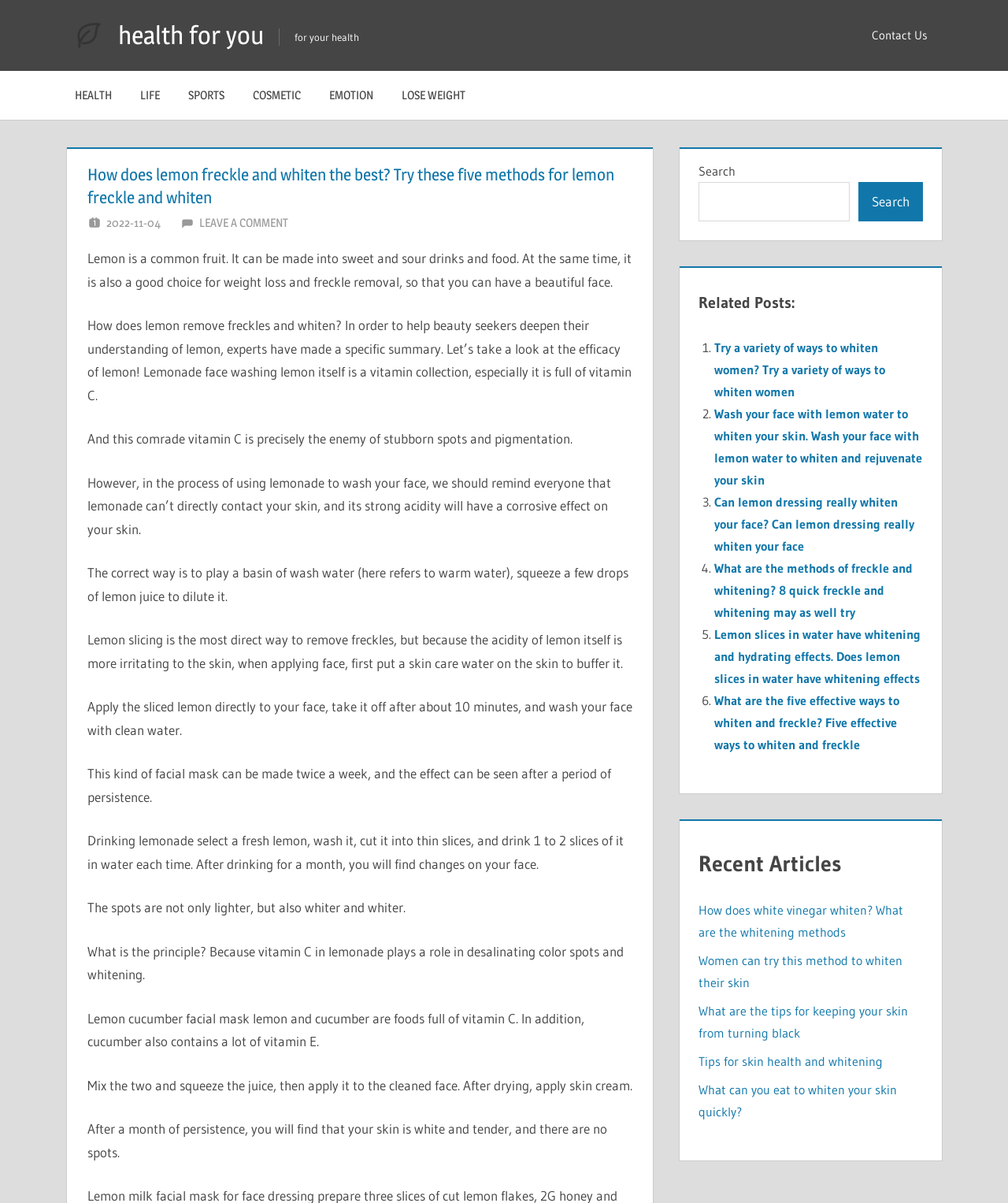Describe the webpage in detail, including text, images, and layout.

This webpage is about the benefits of lemons for skin whitening and freckle removal. At the top, there is a header section with a logo and a navigation menu with links to different categories such as "HEALTH", "LIFE", "SPORTS", "COSMETIC", and "LOSE WEIGHT". Below the header, there is a main content section with a title "How does lemon freckle and whiten the best? Try these five methods for lemon freckle and whiten".

The main content section is divided into several paragraphs of text, each describing a different method for using lemons to whiten and remove freckles from the skin. The text explains how lemons can be used as a face wash, a facial mask, or consumed as a drink to achieve these benefits. There are also warnings about the potential acidity of lemons and the need to dilute them with water or use a skin care product to buffer their effects.

On the right side of the page, there is a complementary section with a search bar and a list of related posts. The related posts section lists six articles with titles such as "Try a variety of ways to whiten women" and "What are the methods of freckle and whitening? 8 quick freckle and whitening may as well try". Below the related posts section, there is a section titled "Recent Articles" with five links to other articles about skin whitening and health.

At the bottom of the page, there is a secondary navigation menu with a link to "Contact Us". Overall, the webpage is focused on providing information and advice about using lemons for skin whitening and freckle removal, with a clean and organized layout and a prominent search bar for finding related content.